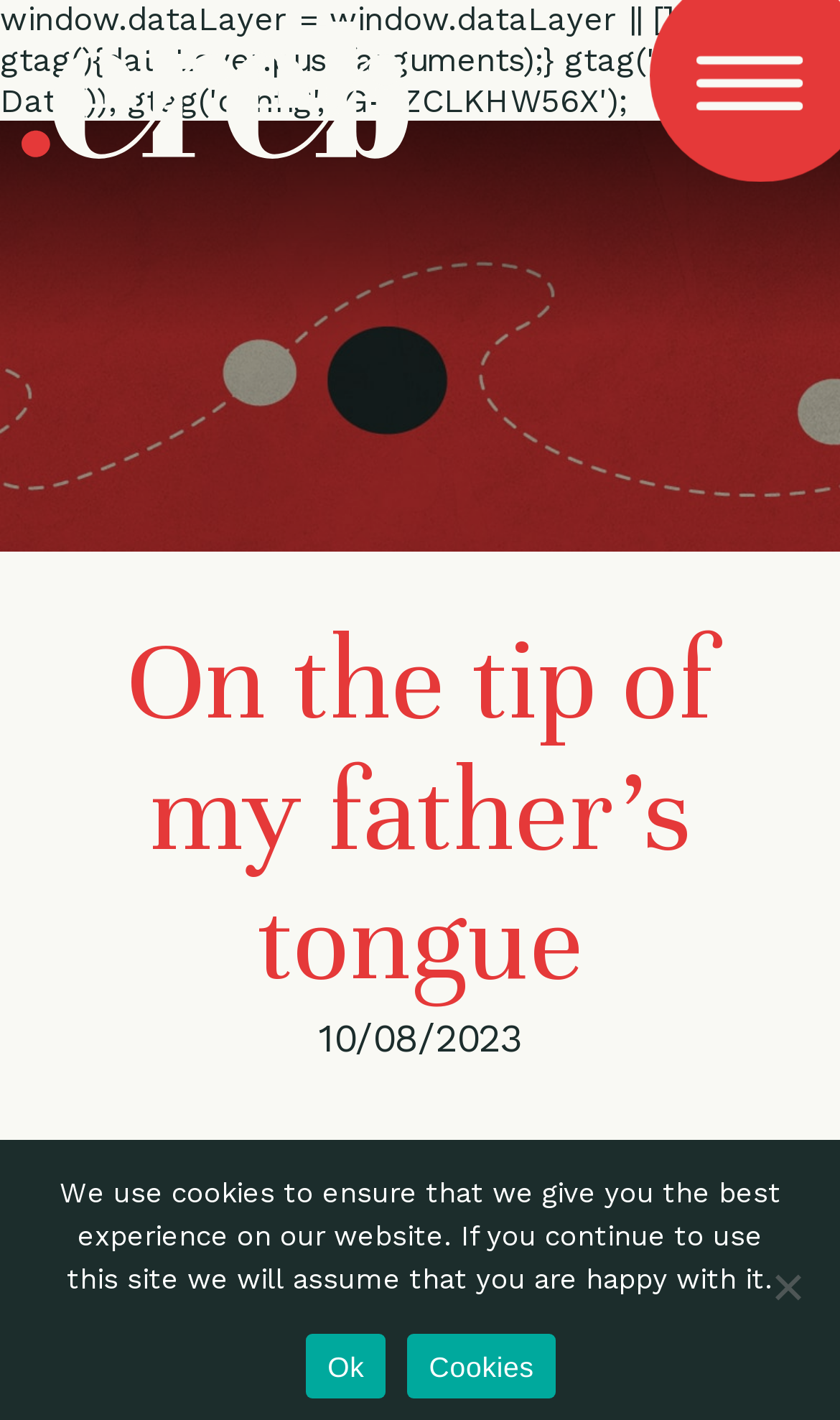Provide a single word or phrase answer to the question: 
What is the date mentioned in the subheading?

5th July, 2023